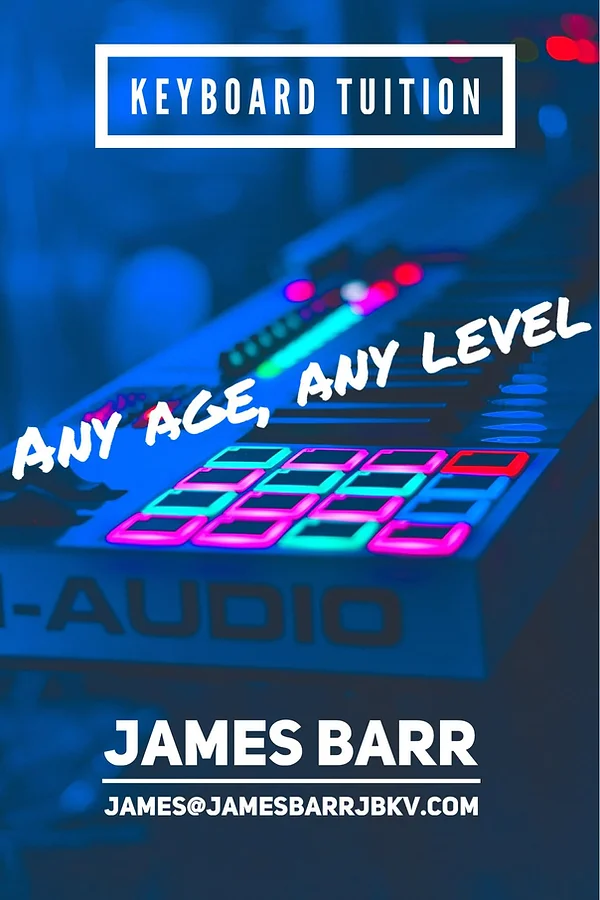Generate a comprehensive description of the image.

This vibrant poster promotes keyboard tuition, featuring a close-up view of a colorful keyboard or MIDI controller, illuminated in shades of blue, pink, and purple. The text prominently states "KEYBOARD TUITION" at the top, emphasizing the focus on music education. Below this, the phrase "ANY AGE, ANY LEVEL" highlights the inclusive nature of the classes, making them suitable for learners of all ages and skill levels. At the bottom, the name "JAMES BARR" is displayed, along with an email address for inquiries and further communication. The design combines a modern aesthetic with a clear message, appealing to potential students eager to embark on their musical journey.